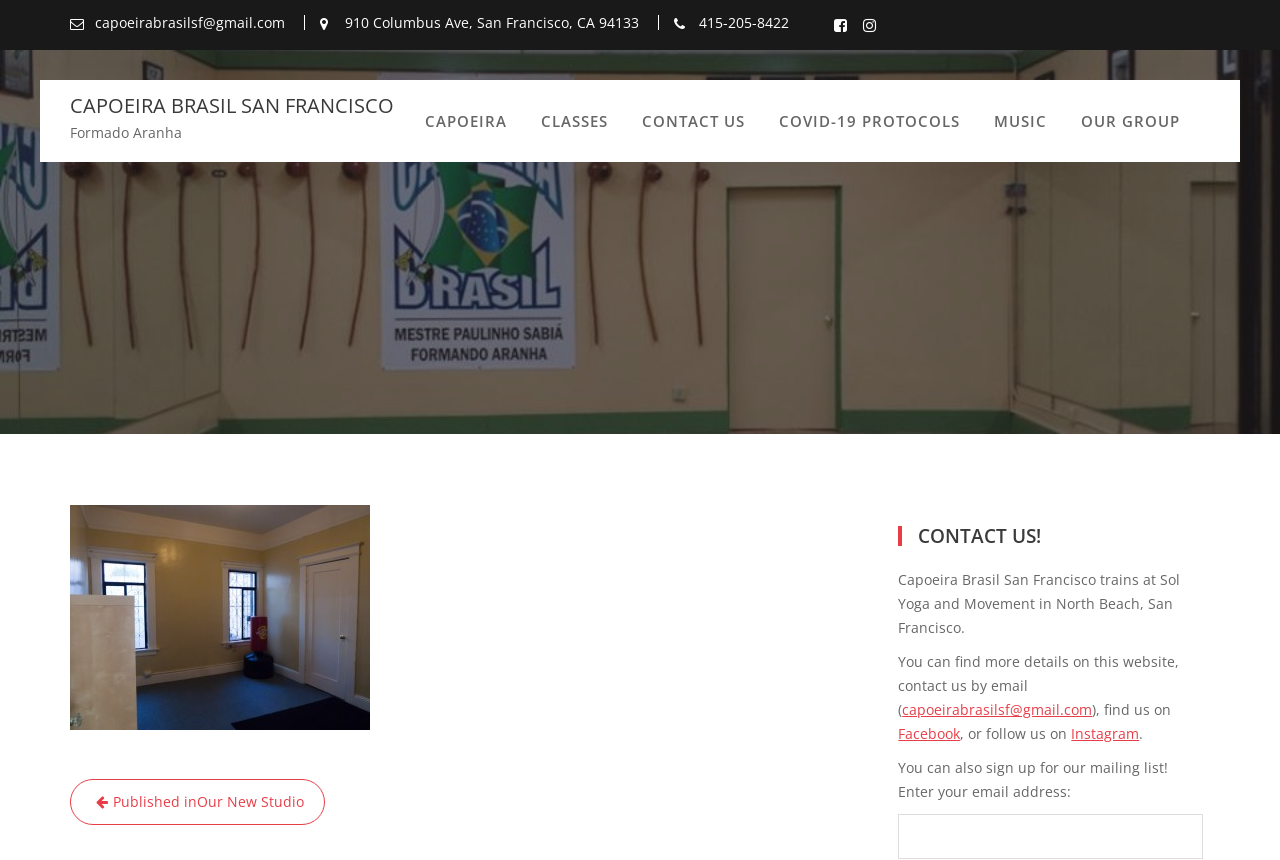Provide a brief response to the question using a single word or phrase: 
What is the email address to contact Capoeira Brasil San Francisco?

capoeirabrasilsf@gmail.com